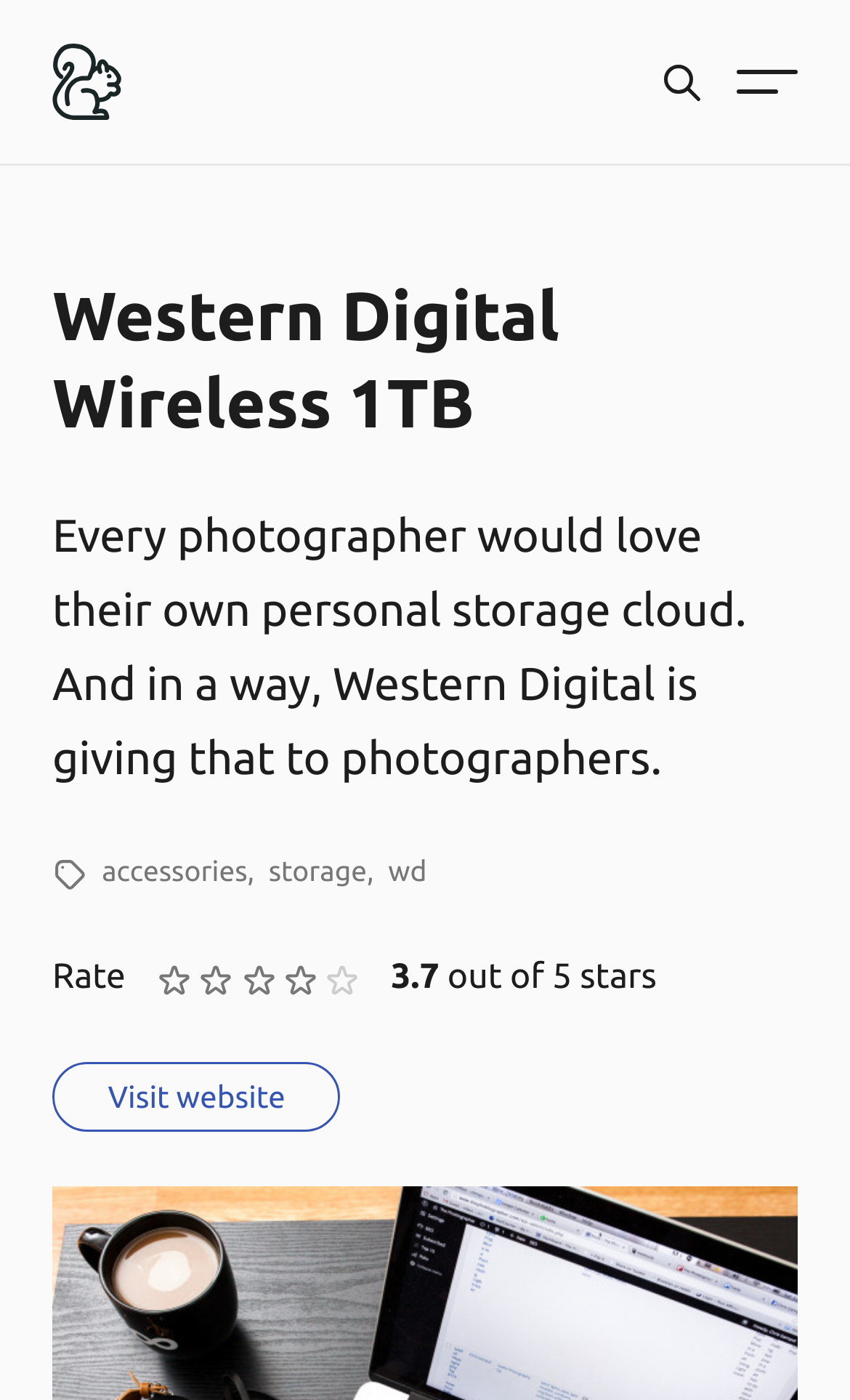Give a one-word or short phrase answer to this question: 
What can a user do after visiting the website?

Login or Register